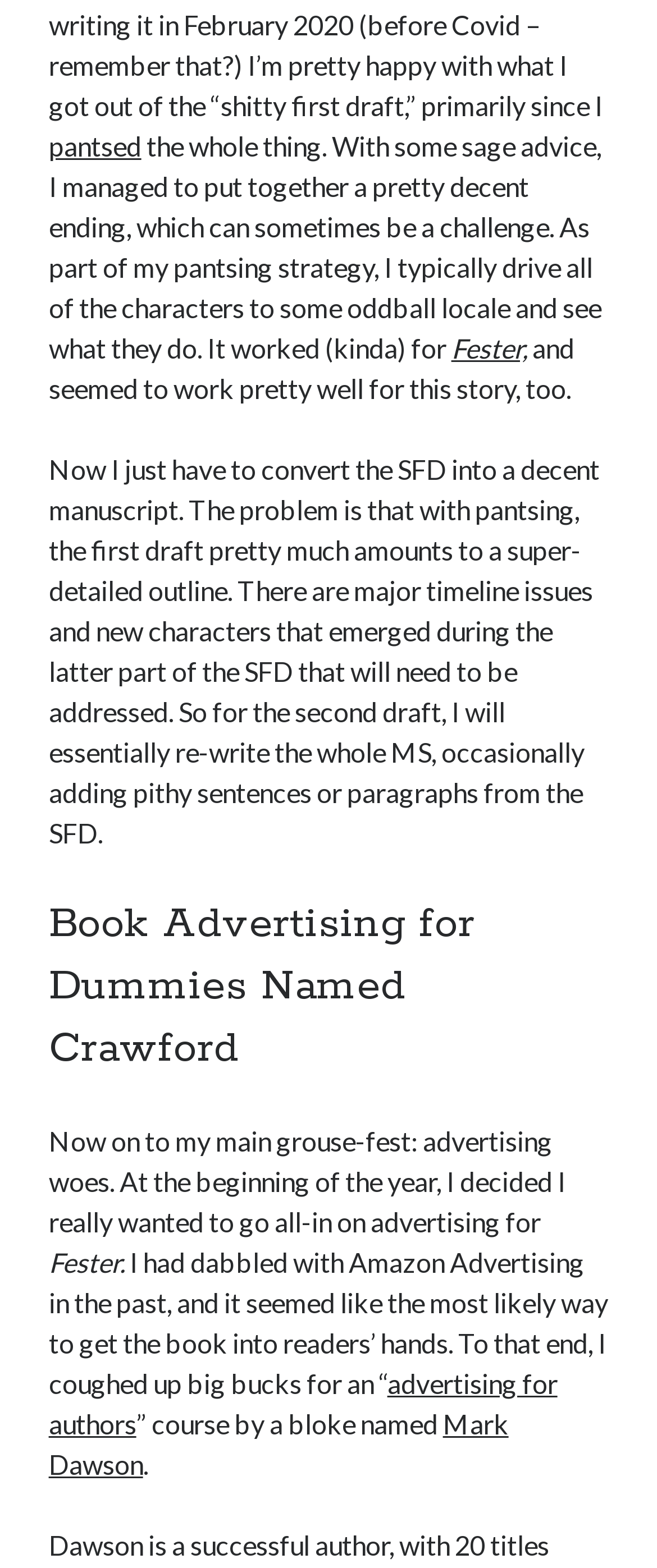Give a one-word or one-phrase response to the question:
How many links are there on this webpage?

45